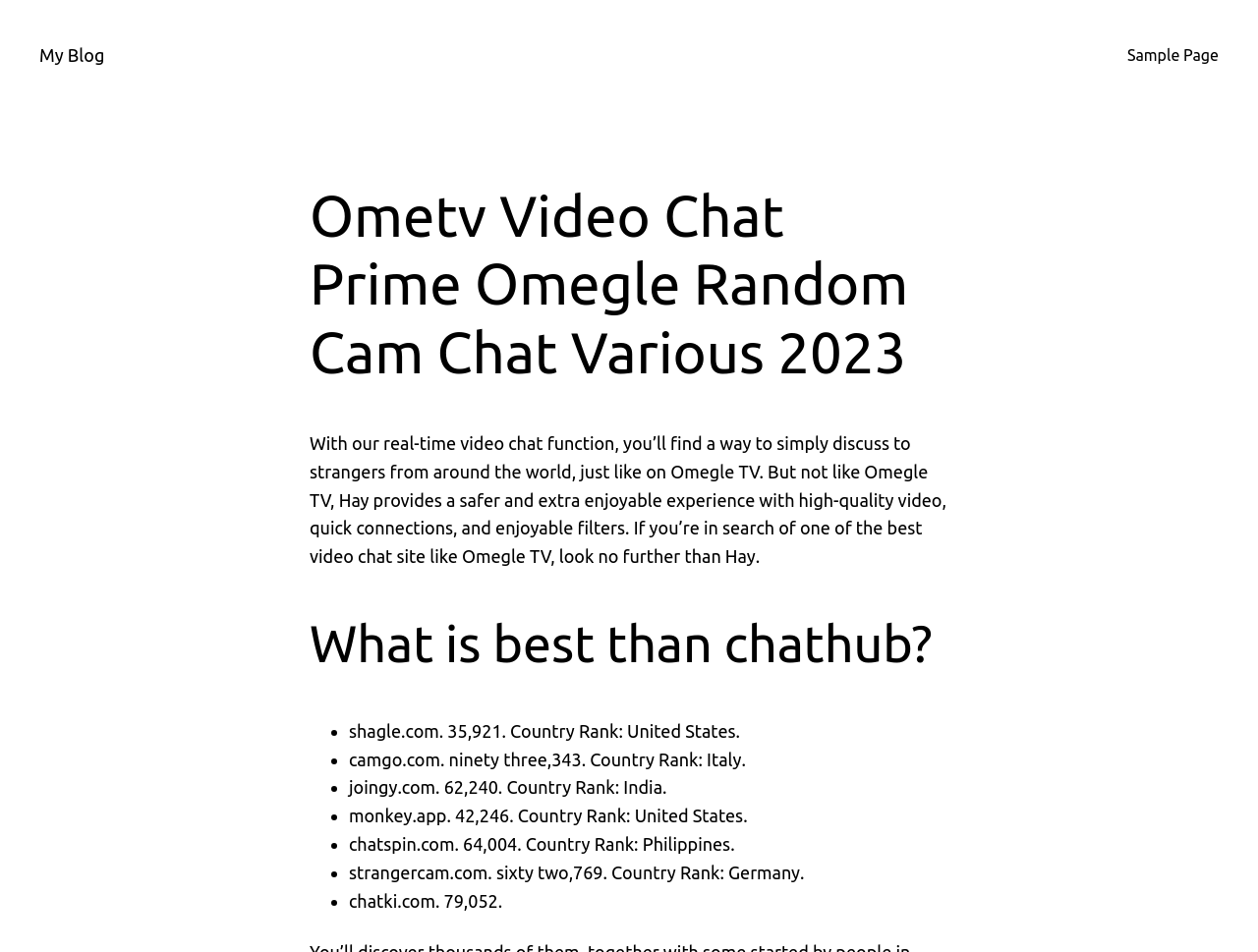What is the purpose of the video chat function?
Provide a comprehensive and detailed answer to the question.

The purpose of the video chat function is to discuss with strangers from around the world, similar to Omegle TV, but with a safer and more enjoyable experience with high-quality video, quick connections, and fun filters.